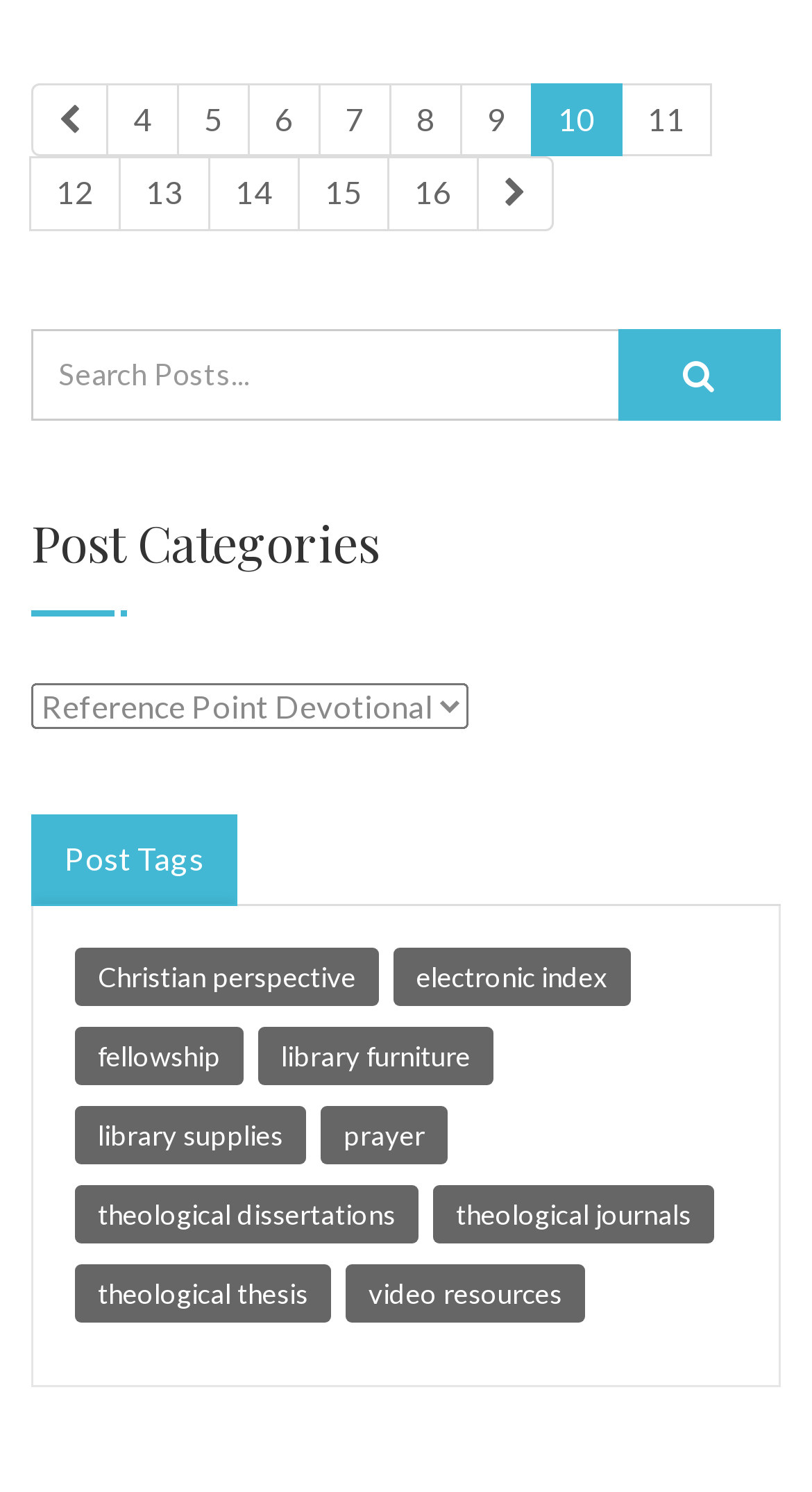How many post categories are listed?
Use the image to give a comprehensive and detailed response to the question.

I counted the links under the 'Post Categories' heading and found 10 categories, including 'Christian perspective', 'electronic index', and 'video resources'.